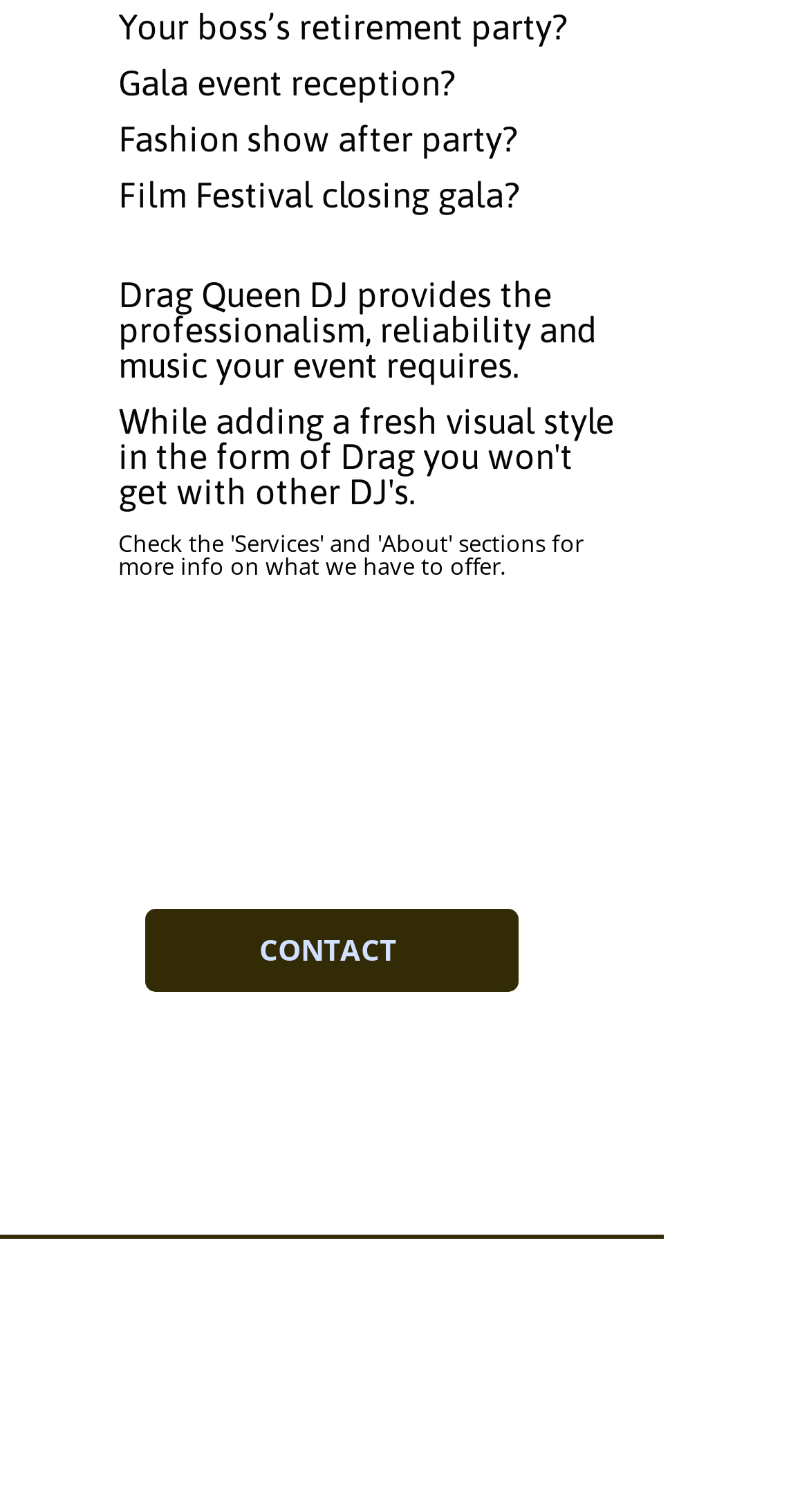Please answer the following query using a single word or phrase: 
What is the profession of the DJ?

Drag Queen